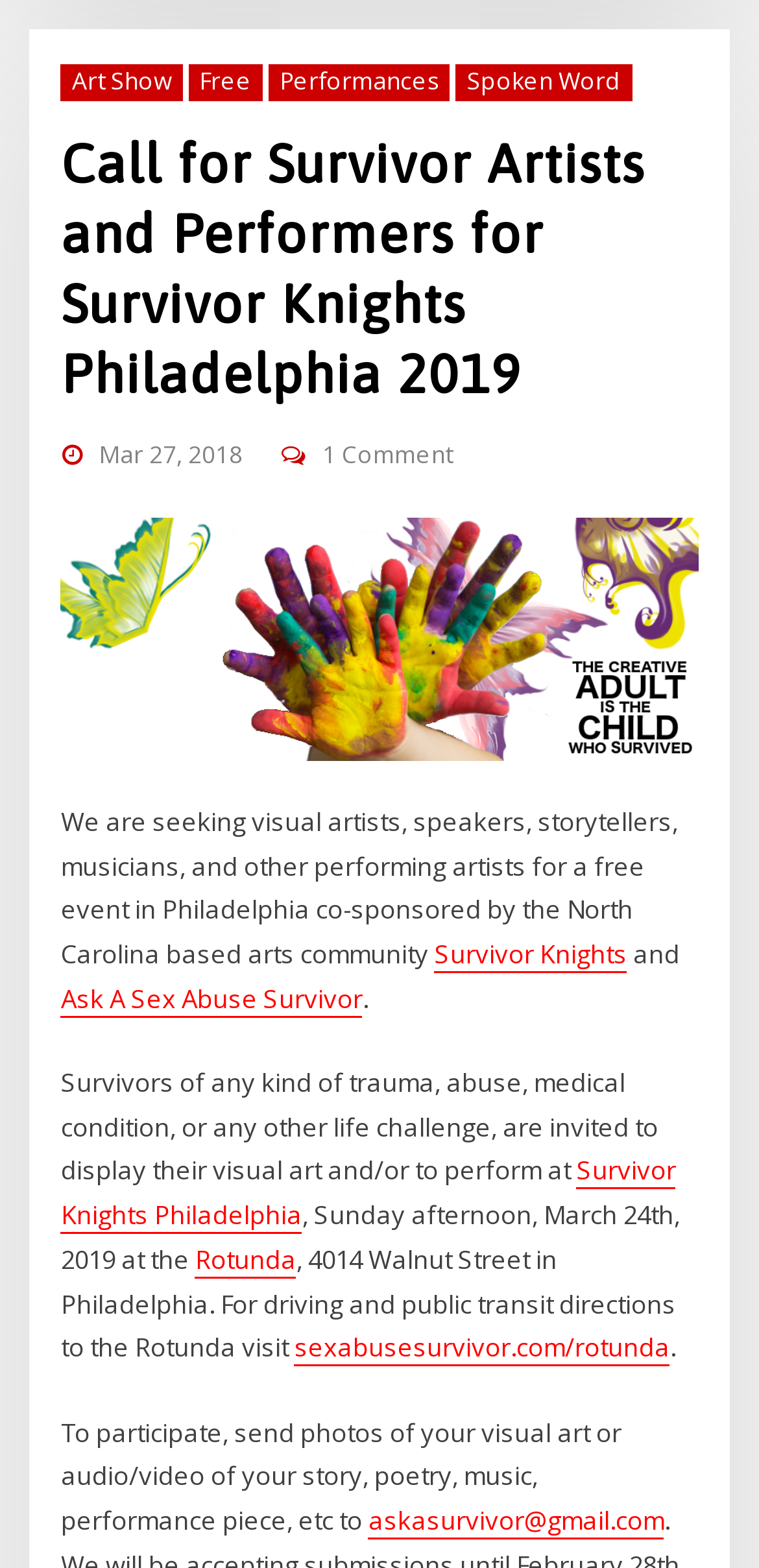Determine the bounding box coordinates of the area to click in order to meet this instruction: "Visit the 'Rotunda' website".

[0.257, 0.792, 0.39, 0.814]